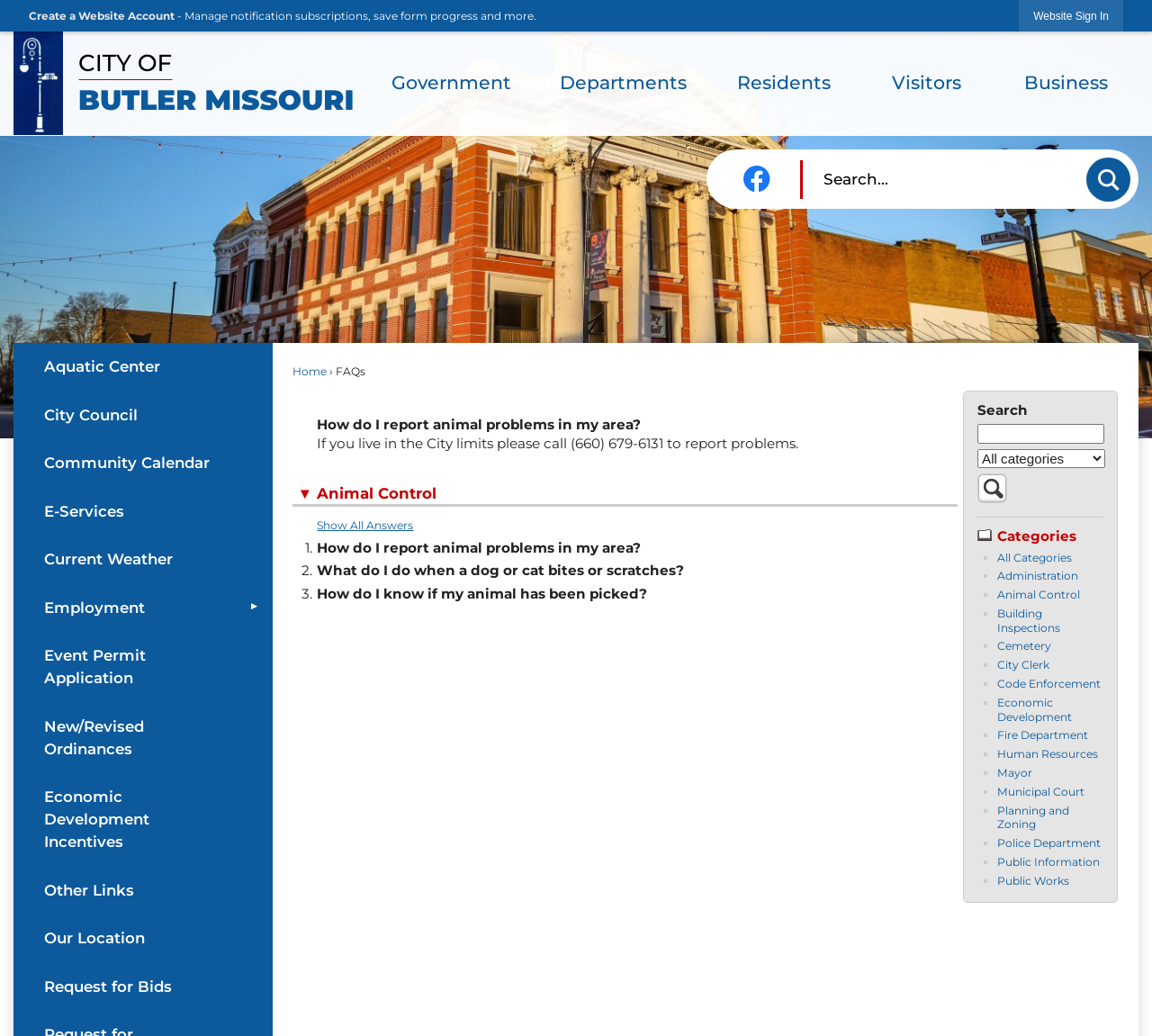Show the bounding box coordinates for the element that needs to be clicked to execute the following instruction: "Show all answers". Provide the coordinates in the form of four float numbers between 0 and 1, i.e., [left, top, right, bottom].

[0.275, 0.501, 0.359, 0.514]